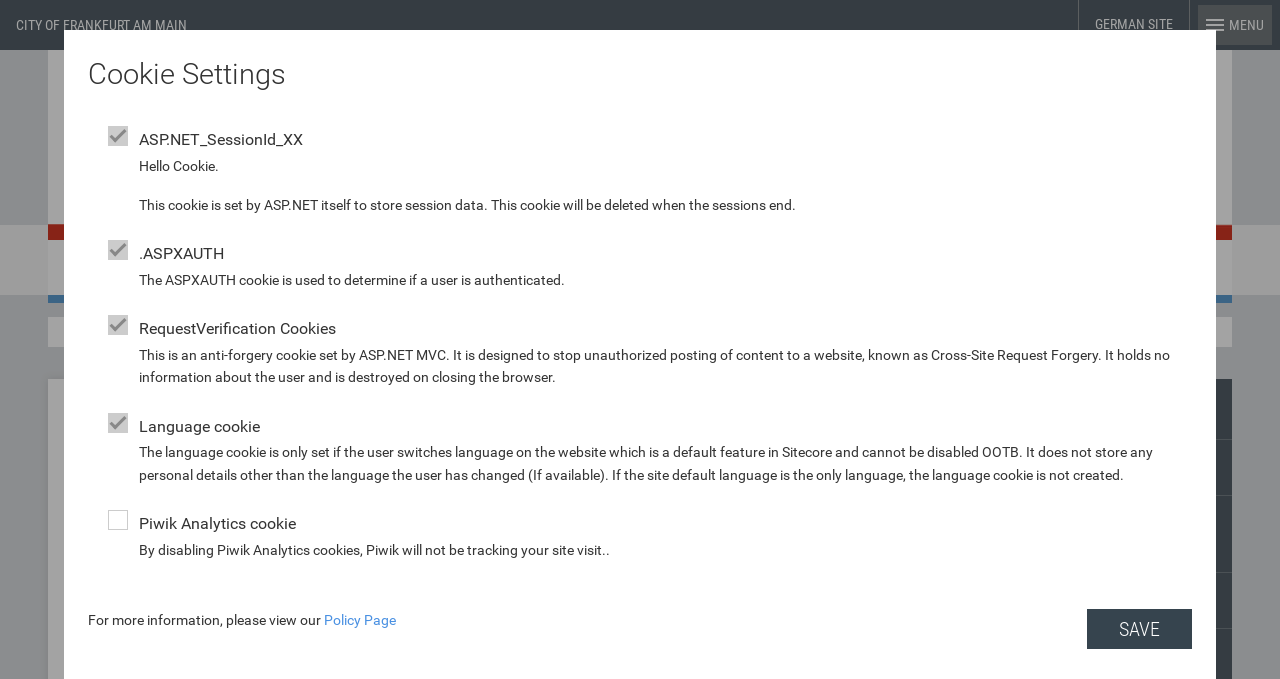Create an elaborate caption for the webpage.

The webpage is about the Institute for the History of Frankfurt, which is part of the City of Frankfurt am Main. At the top, there is a horizontal menu bar with three menu items: "GERMAN SITE", "MENU", and a search bar. Below the menu bar, there is a large header image that spans most of the width of the page.

Underneath the header image, there are four prominent links: "SERVICE AND CITY HALL", "DISCOVER AND EXPERIENCE", "INTERNATIONAL CITY", and "MUSEUMS AND THEATRES". These links are arranged horizontally and take up a significant portion of the page.

To the right of these links, there is a smaller table with a search link. Below this table, there is a navigation section that displays the current location: "MUSEUMS AND THEATRES" > "MUSEUMS" > "MUSEUMS AT A GLANCE". This section also includes a "CURRENT SITE" label and a static text element displaying the institute's name.

The main content of the page is a section titled "Institute for the History of Frankfurt" with a heading and a tab labeled "Museums at a glance". This tab is expanded and displays a list of museums, including the Archaeological Museum, Caricatura – Museum for Comic Art, and Deutsches Romantik-Museum, each with an internal link.

At the very top of the page, there is a link to the city's website, and at the bottom, there is a section for cookie settings with a heading, a static text element, and a link to a policy page. Finally, there is a "SAVE" button at the bottom right corner of the page.